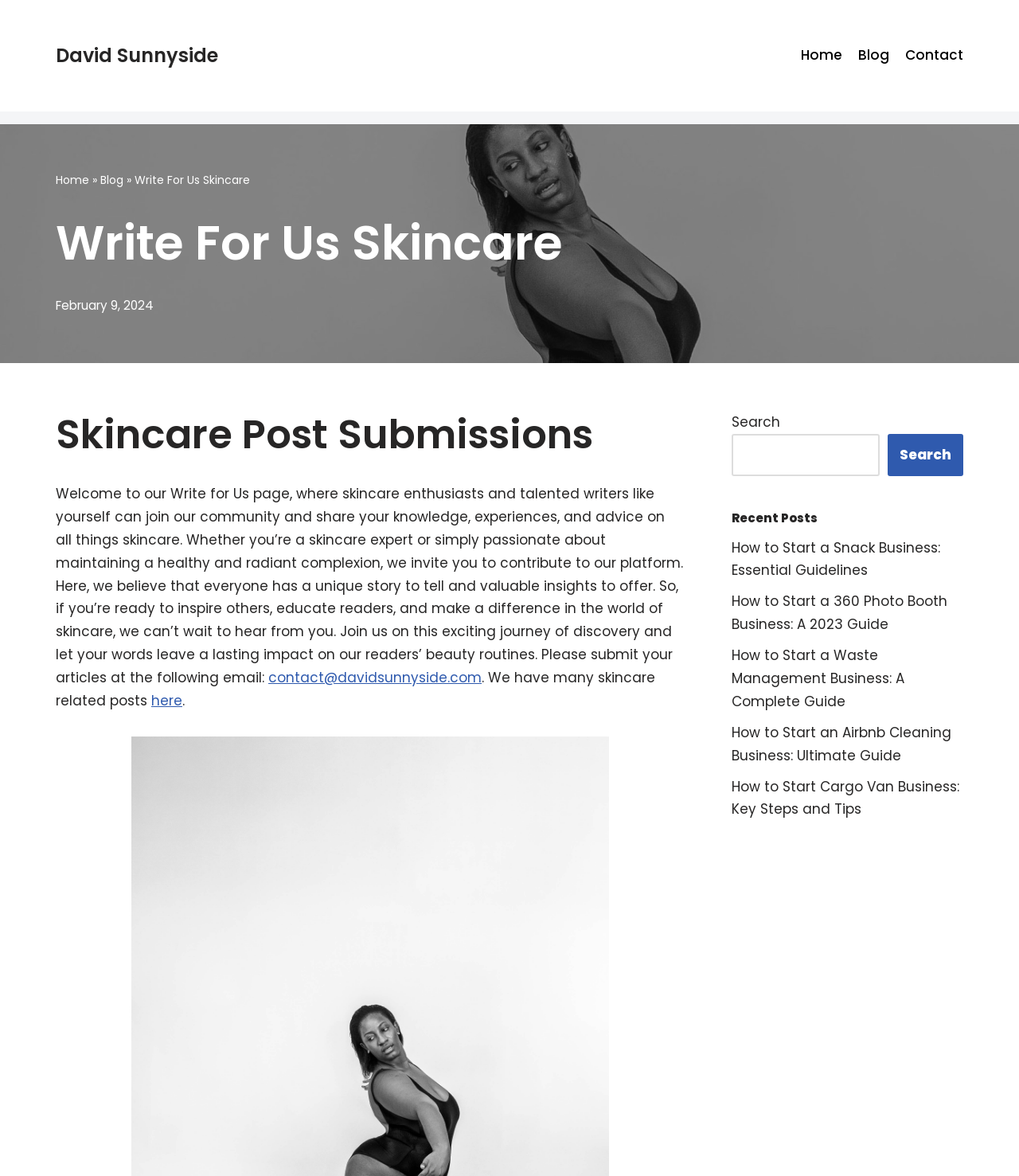Please mark the clickable region by giving the bounding box coordinates needed to complete this instruction: "Click on 'Skip to content'".

[0.0, 0.022, 0.023, 0.035]